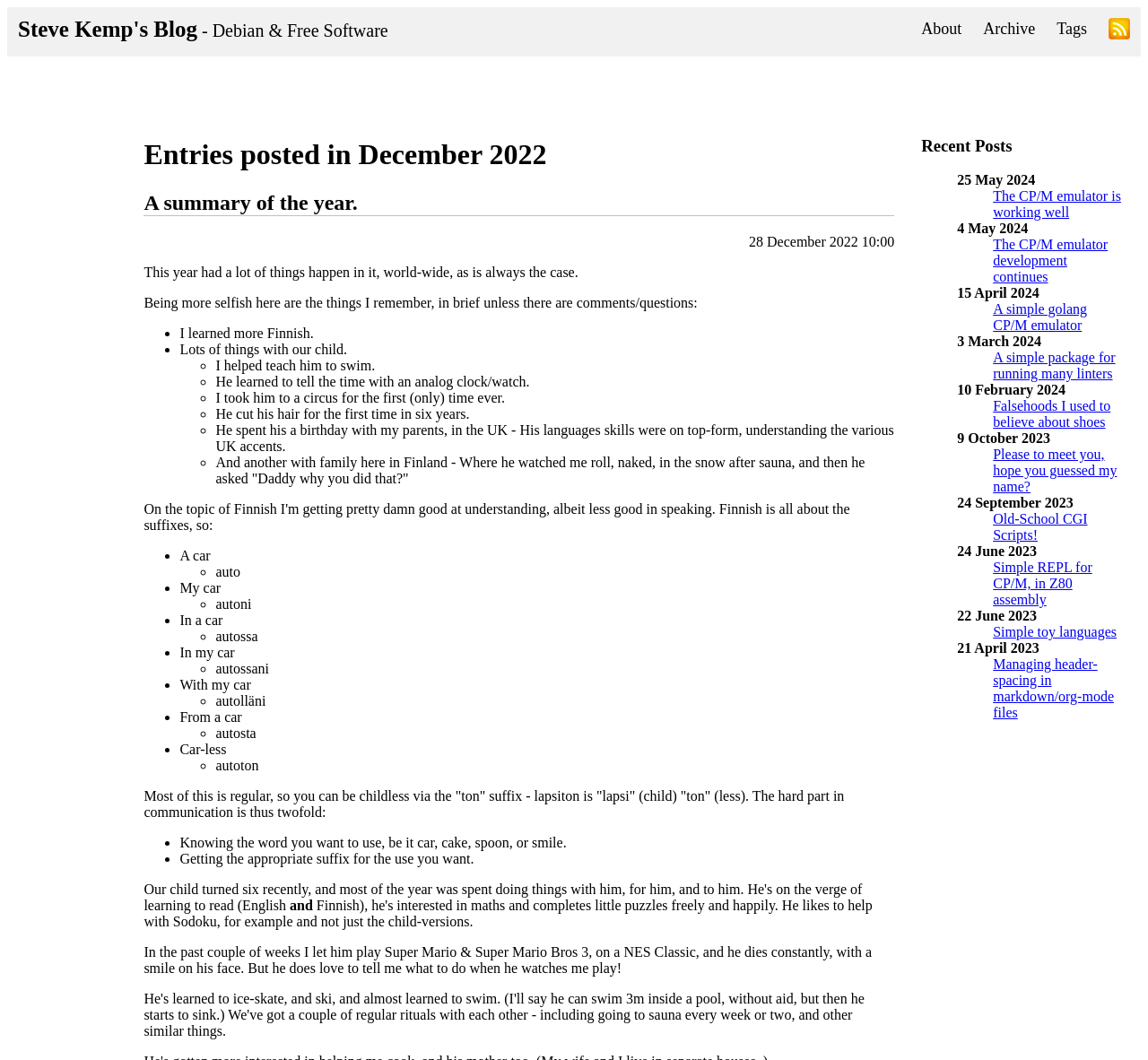Select the bounding box coordinates of the element I need to click to carry out the following instruction: "Read the 'A summary of the year.' post".

[0.125, 0.18, 0.312, 0.202]